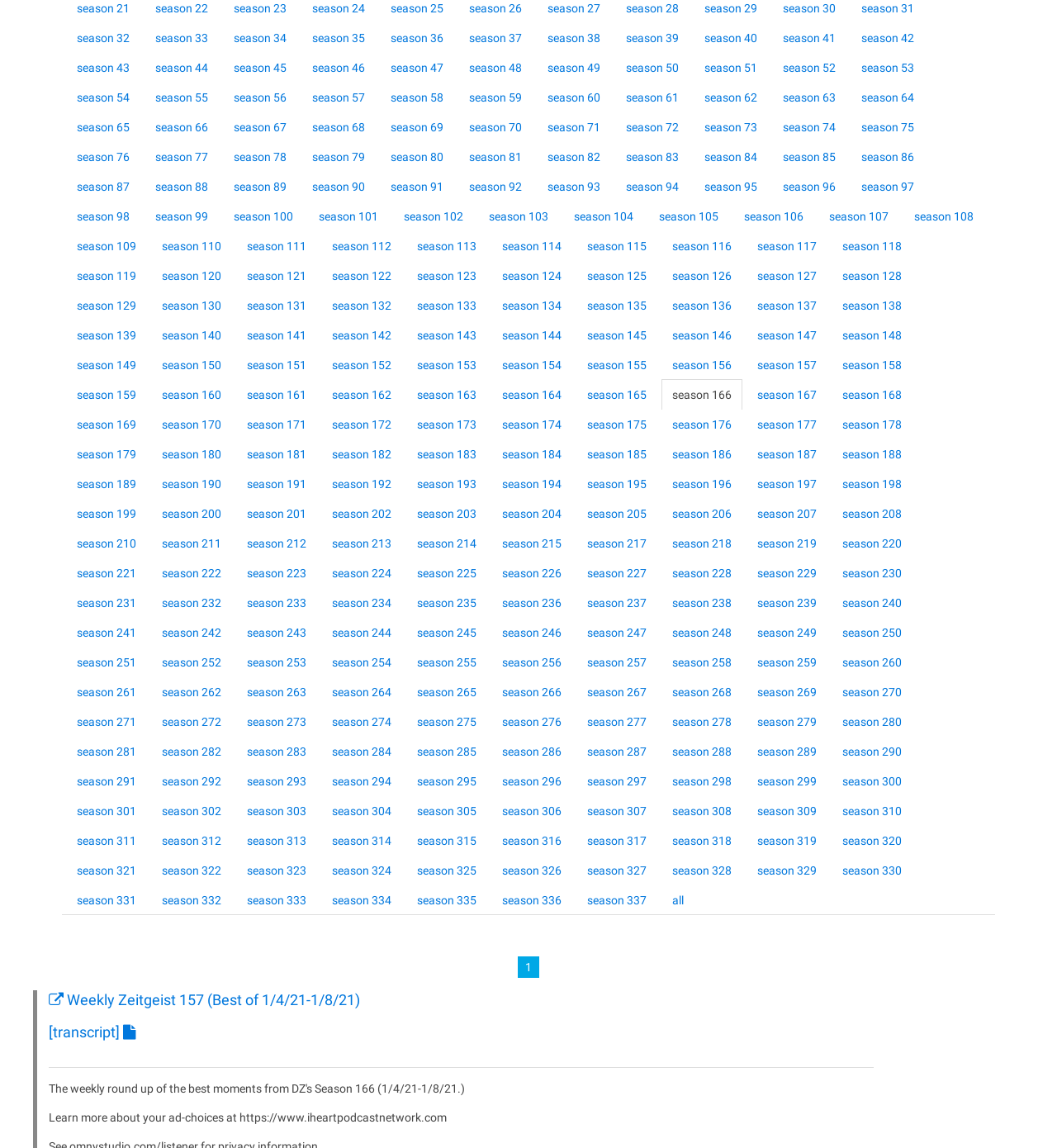Based on the element description all, identify the bounding box of the UI element in the given webpage screenshot. The coordinates should be in the format (top-left x, top-left y, bottom-right x, bottom-right y) and must be between 0 and 1.

[0.626, 0.771, 0.657, 0.797]